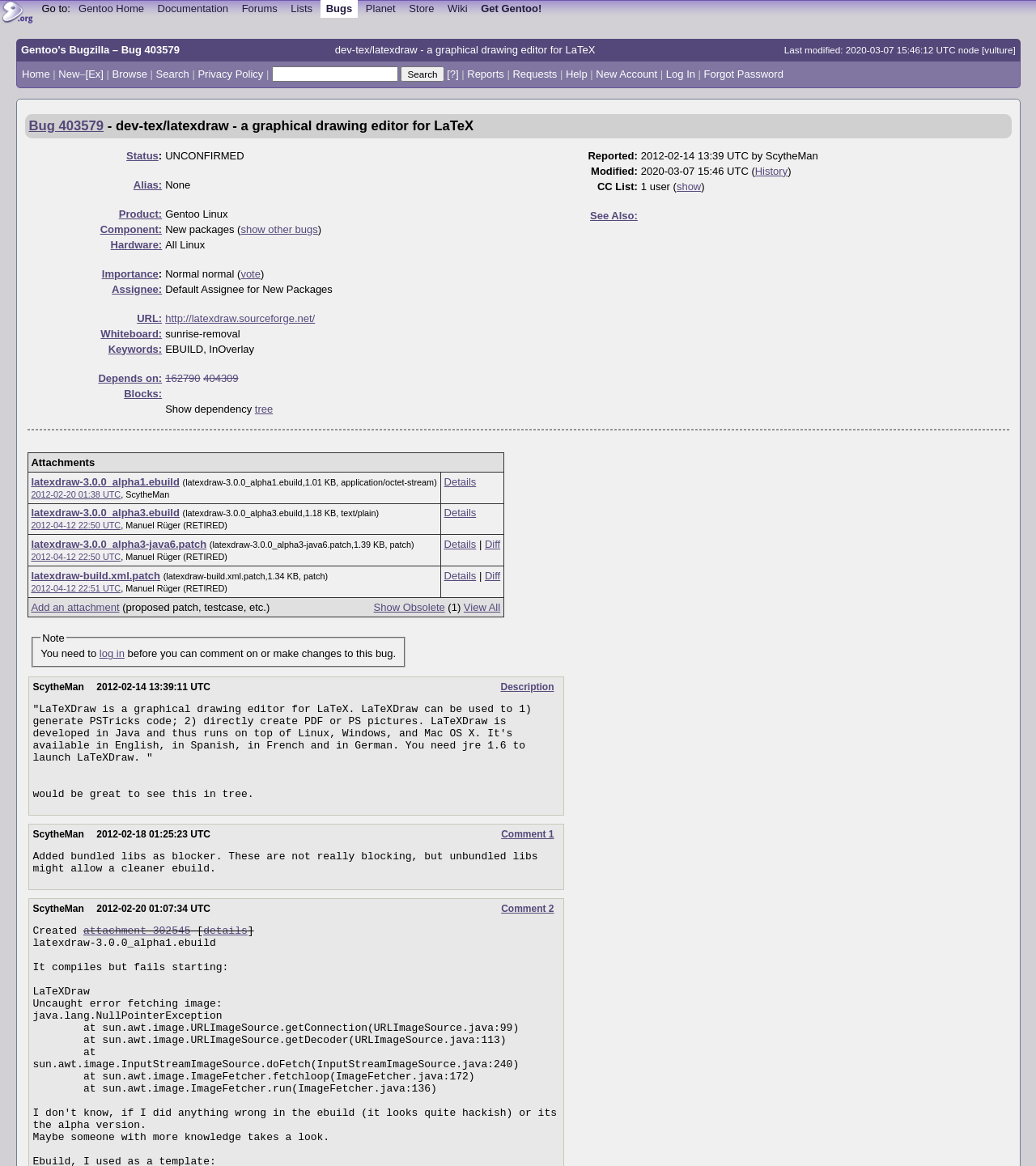Answer the question in one word or a short phrase:
What is the name of the Gentoo website logo?

Gentoo Websites Logo